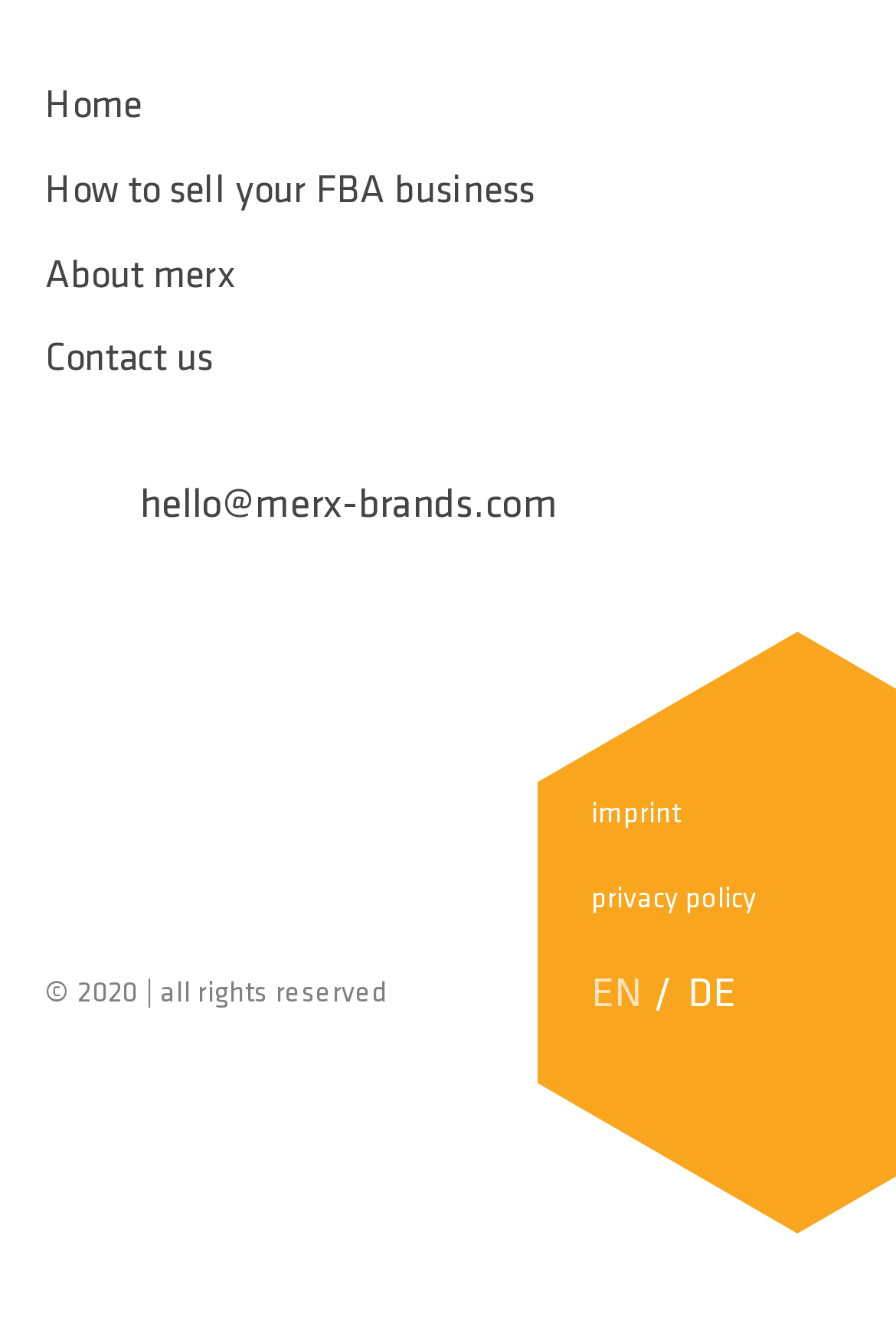Can you find the bounding box coordinates of the area I should click to execute the following instruction: "learn about selling FBA business"?

[0.05, 0.129, 0.596, 0.157]